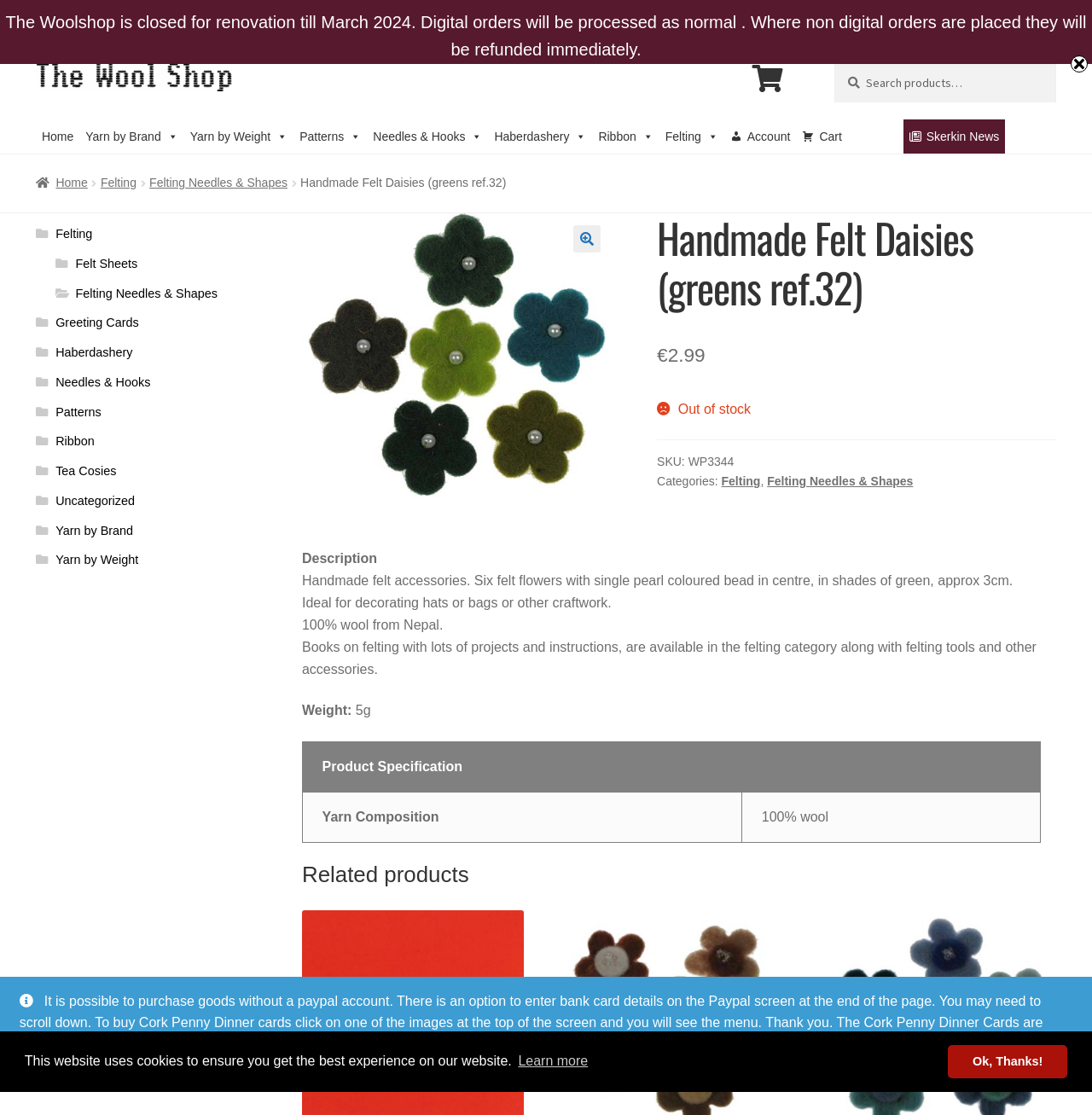Determine the bounding box for the described HTML element: "Haberdashery". Ensure the coordinates are four float numbers between 0 and 1 in the format [left, top, right, bottom].

[0.447, 0.107, 0.542, 0.137]